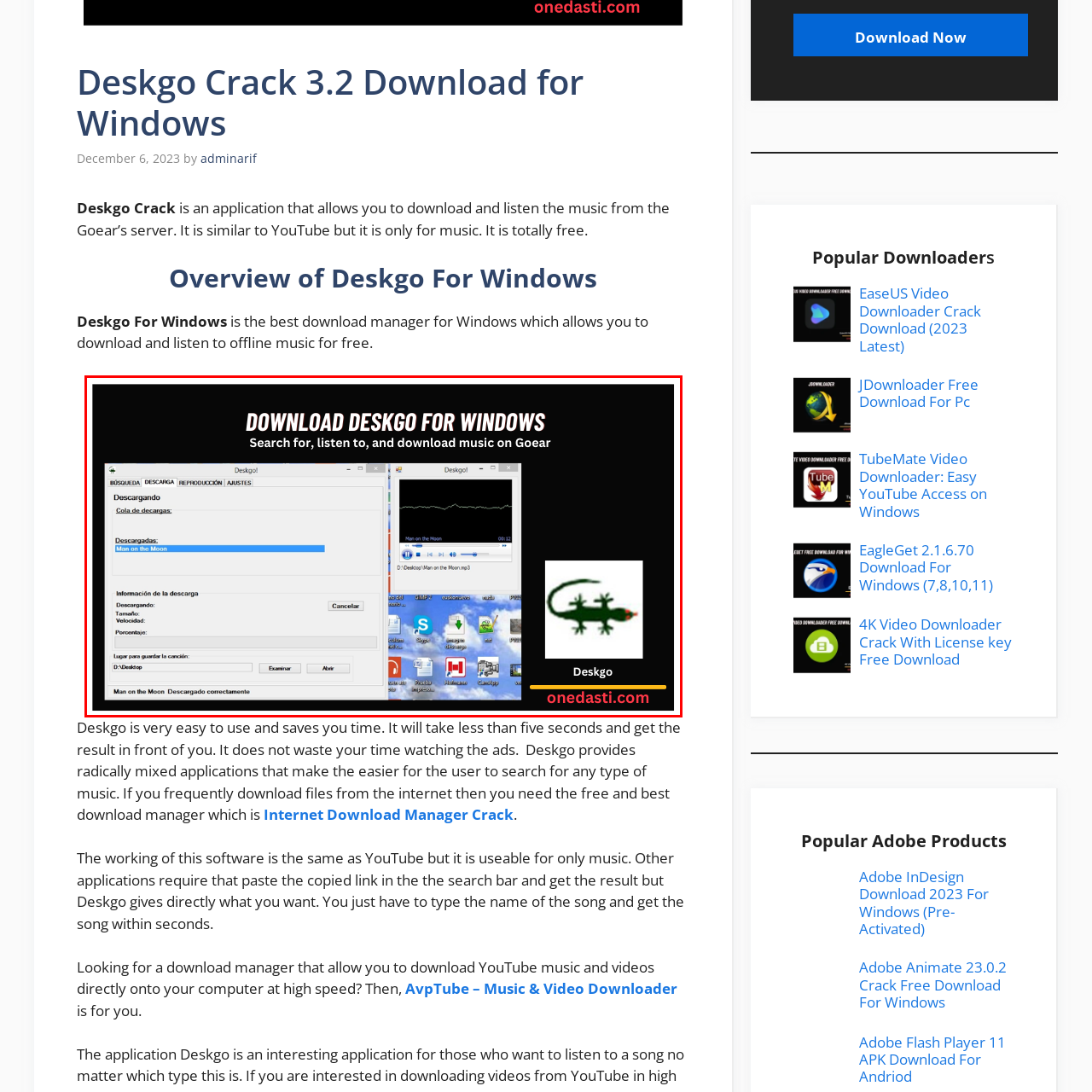Inspect the image bordered by the red bounding box and supply a comprehensive response to the upcoming question based on what you see in the image: What is the background color of the interface?

The overall aesthetic of the interface features a sleek black background, which provides a clean and modern look.